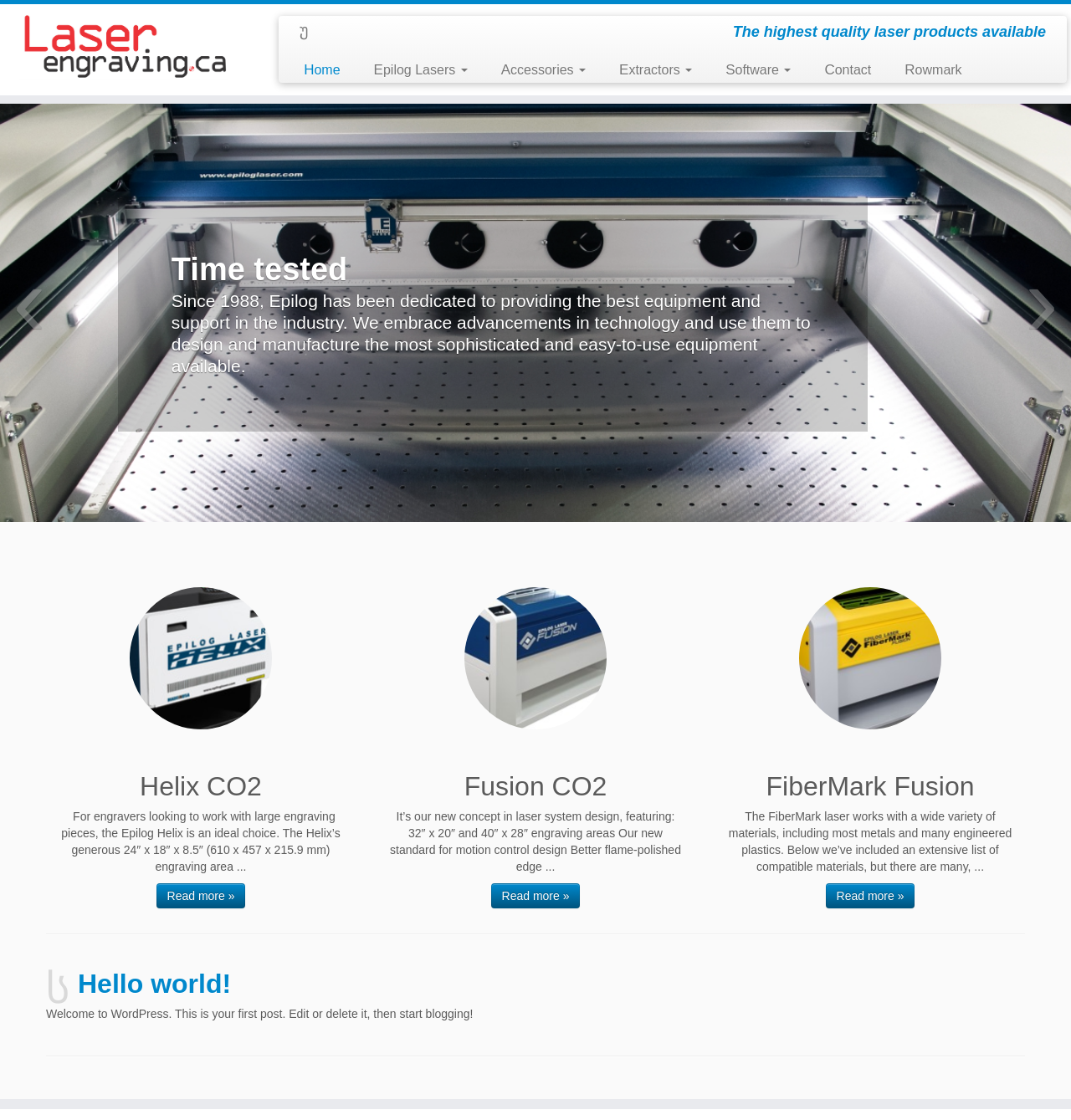Identify the bounding box coordinates of the area you need to click to perform the following instruction: "Read more about Helix CO2".

[0.146, 0.789, 0.229, 0.811]